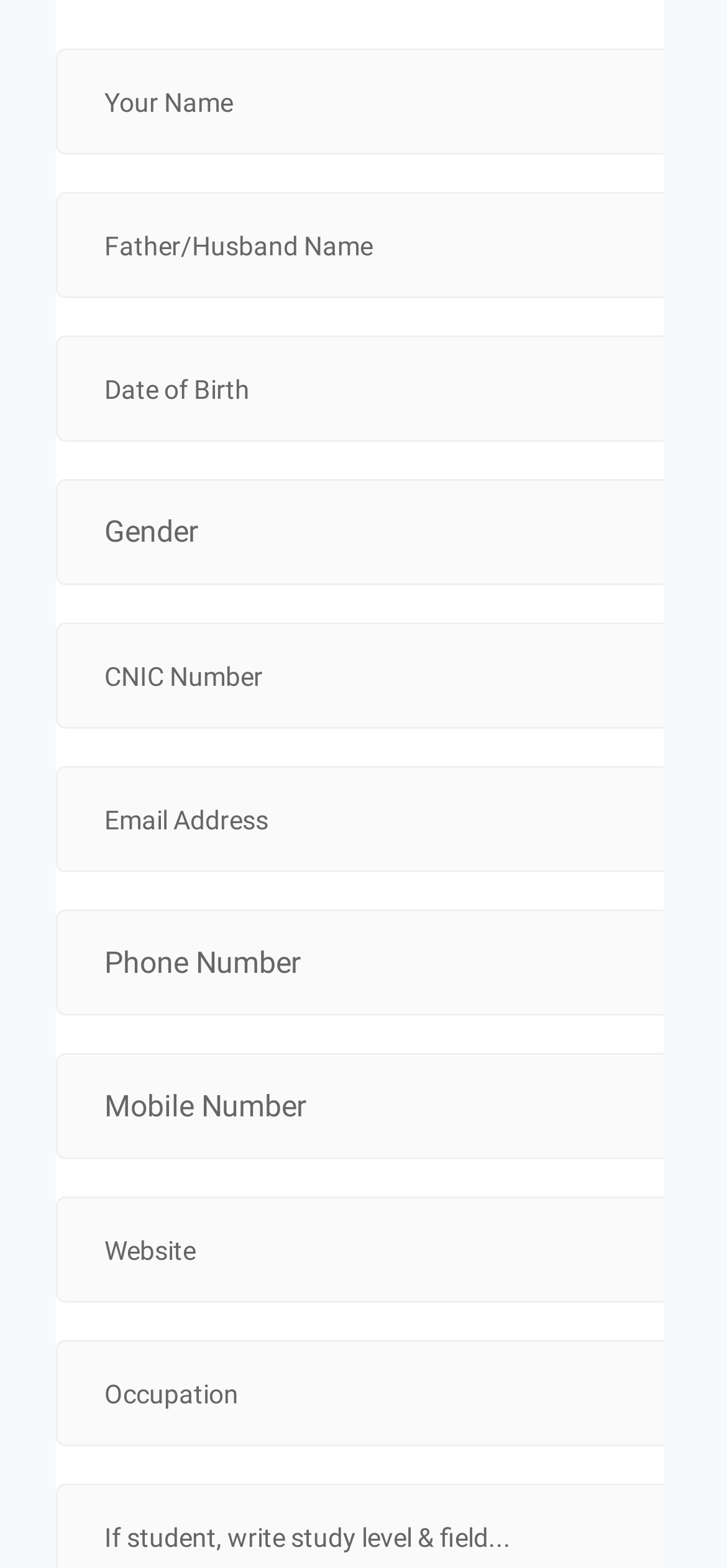Please locate the bounding box coordinates of the element that needs to be clicked to achieve the following instruction: "Input your CNIC number". The coordinates should be four float numbers between 0 and 1, i.e., [left, top, right, bottom].

[0.077, 0.397, 0.923, 0.465]